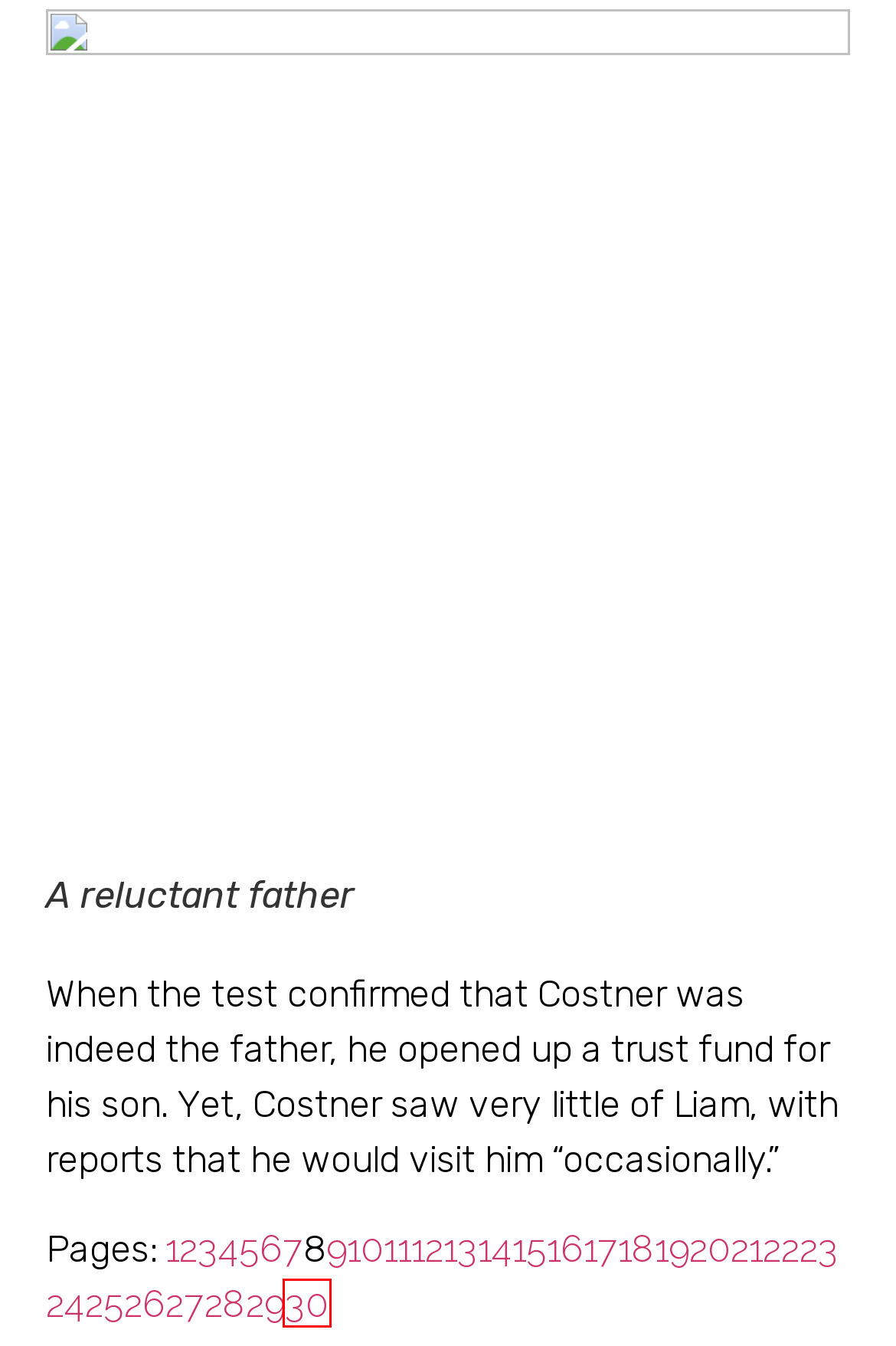You are given a screenshot depicting a webpage with a red bounding box around a UI element. Select the description that best corresponds to the new webpage after clicking the selected element. Here are the choices:
A. Kevin Costner Opens Up About Finding Love After Years of Being Single - Page 11 of 30 - Monagiza
B. Kevin Costner Opens Up About Finding Love After Years of Being Single - Page 2 of 30 - Monagiza
C. Kevin Costner Opens Up About Finding Love After Years of Being Single - Page 30 of 30 - Monagiza
D. Kevin Costner Opens Up About Finding Love After Years of Being Single - Page 21 of 30 - Monagiza
E. Kevin Costner Opens Up About Finding Love After Years of Being Single - Monagiza
F. Kevin Costner Opens Up About Finding Love After Years of Being Single - Page 27 of 30 - Monagiza
G. Kevin Costner Opens Up About Finding Love After Years of Being Single - Page 3 of 30 - Monagiza
H. Kevin Costner Opens Up About Finding Love After Years of Being Single - Page 7 of 30 - Monagiza

C